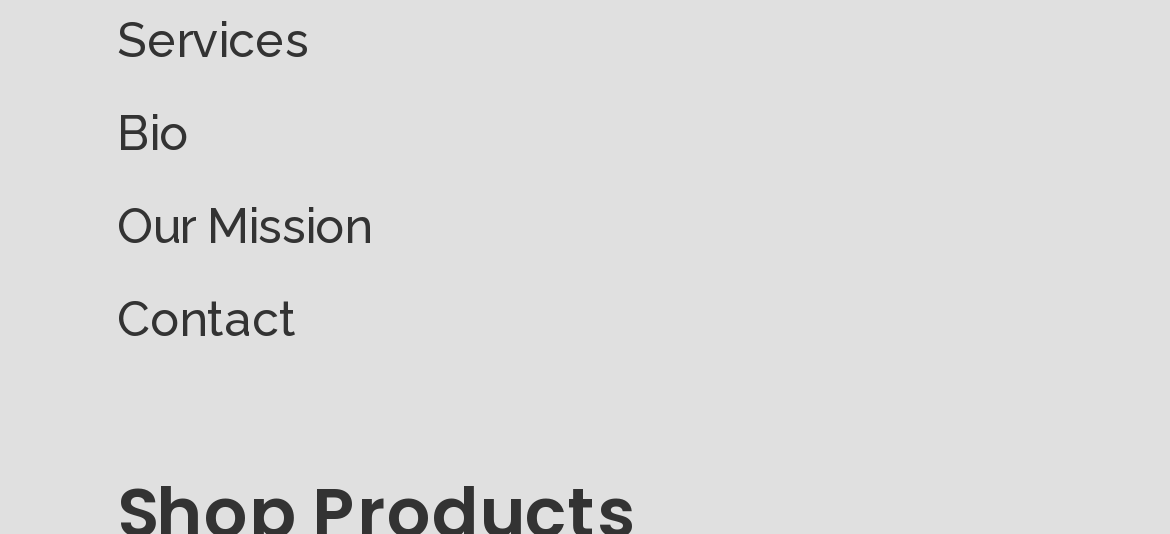Provide a brief response in the form of a single word or phrase:
What is the purpose of the 'Our Mission' section?

To describe the mission